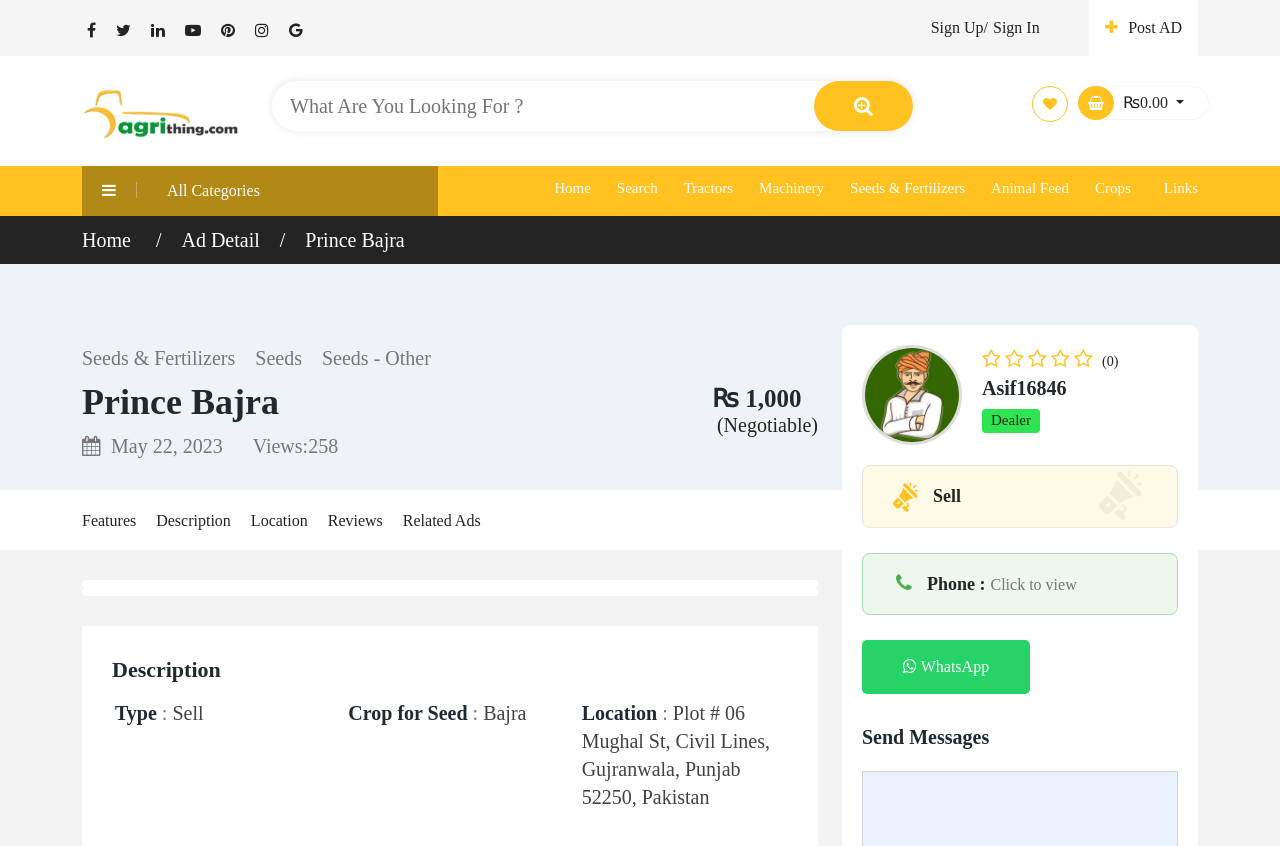Locate the bounding box coordinates of the element to click to perform the following action: 'View the profile picture'. The coordinates should be given as four float values between 0 and 1, in the form of [left, top, right, bottom].

[0.673, 0.451, 0.752, 0.477]